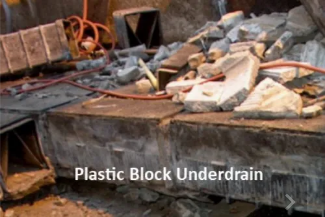Capture every detail in the image and describe it fully.

The image showcases a construction scene featuring a plastic block underdrain, surrounded by debris and construction materials. The underdrain is prominently placed, demonstrating its functional design, while rubble, including scattered rocks and pieces of concrete, lies around it, indicating an ongoing construction or repair process. The vibrant colors of the surrounding materials contrast with the more muted tones of the underdrain itself. This visual serves as a focal point in the context of discussions about filtration systems in construction projects, particularly related to water management and drainage solutions.